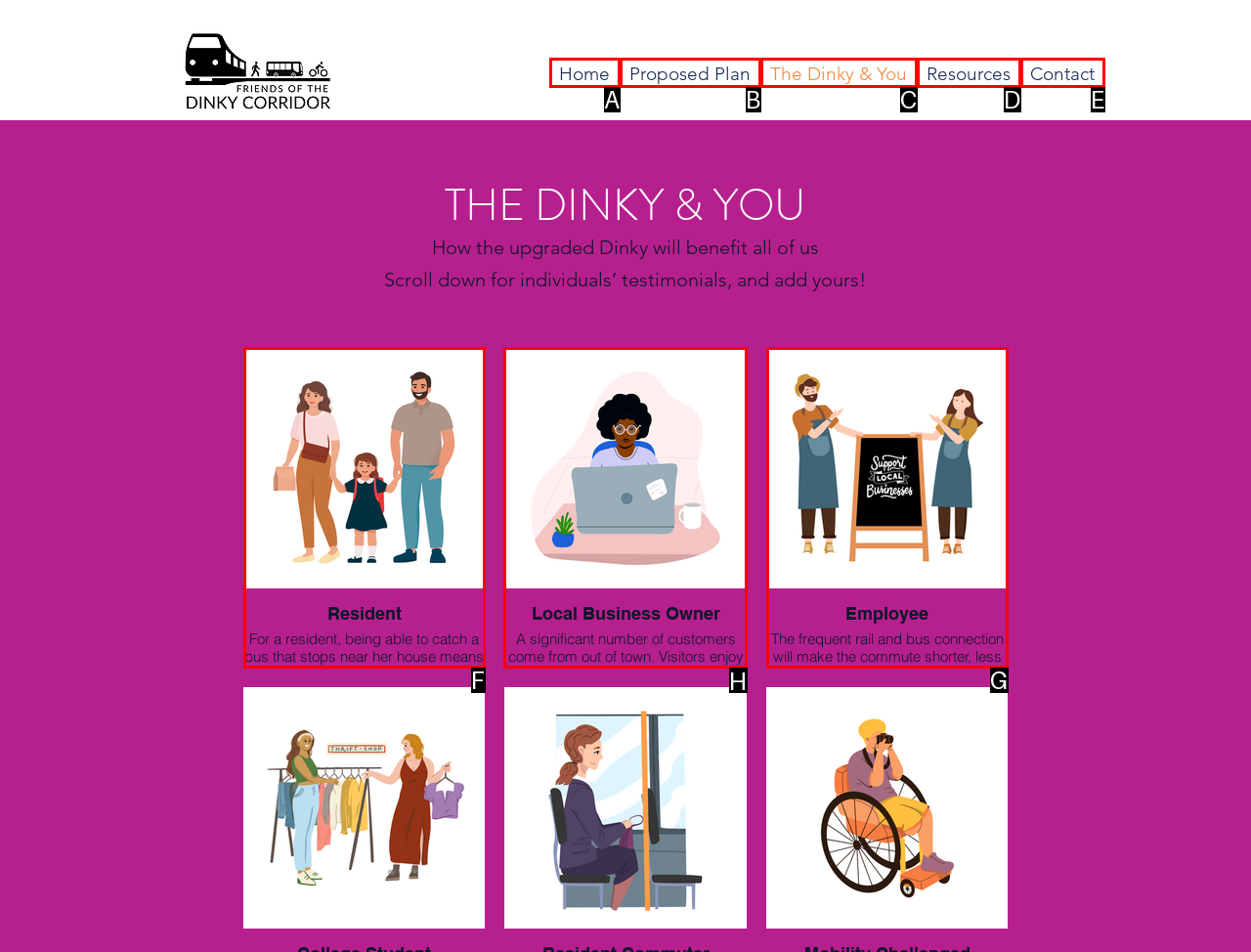Tell me the letter of the correct UI element to click for this instruction: Click the Business Owner button. Answer with the letter only.

H